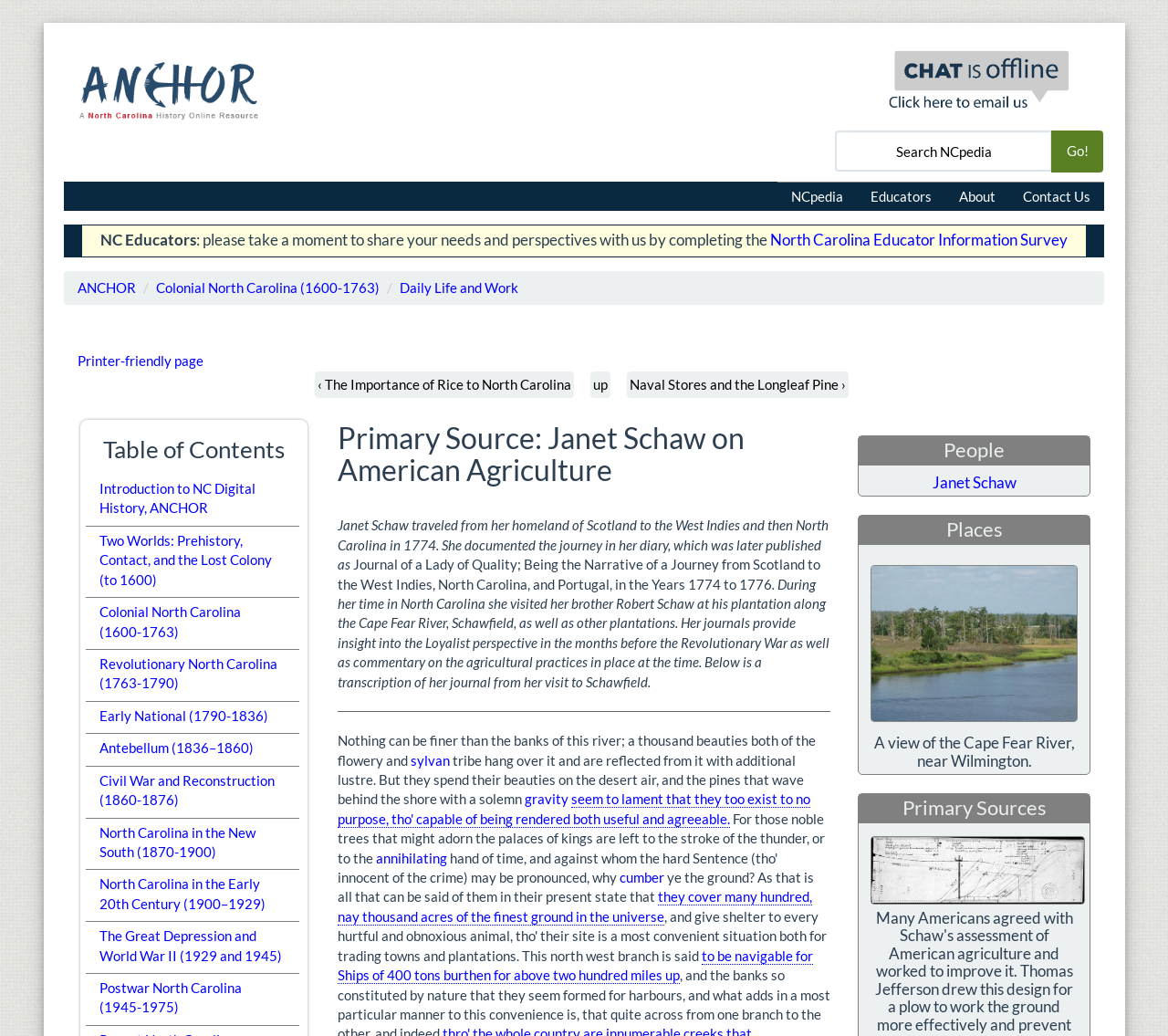Identify the bounding box coordinates of the part that should be clicked to carry out this instruction: "Get in touch".

None